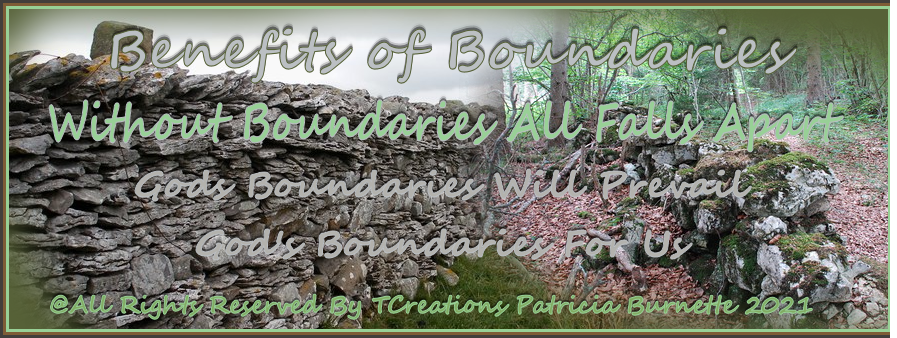What is the natural setting of the landscape?
Using the information from the image, give a concise answer in one word or a short phrase.

Ambient forest